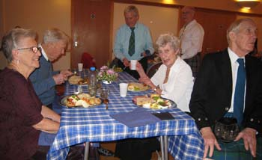Explain the scene depicted in the image, including all details.

A group of elegantly dressed seniors gathers around a vibrant blue checkered tablecloth, enjoying a meal together at a social event. The table is laden with delicious food, featuring a variety of dishes that invite hearty conversation and laughter. On the left, a woman in glasses wearing a dark sweater engages with her neighbor, who is focused on his phone. Next to her, a gentleman with a light suit and tie appears to be involved in a casual chat, while a smiling woman in a white blouse gestures playfully, holding a cup. To the right, a distinguished-looking man dressed in formal attire with a tie sits contentedly. In the background, more attendees mingle, adding to the lively atmosphere. The scene radiates warmth and camaraderie, capturing a delightful moment at a community gathering, likely connected to a significant occasion celebrated by the attendees.